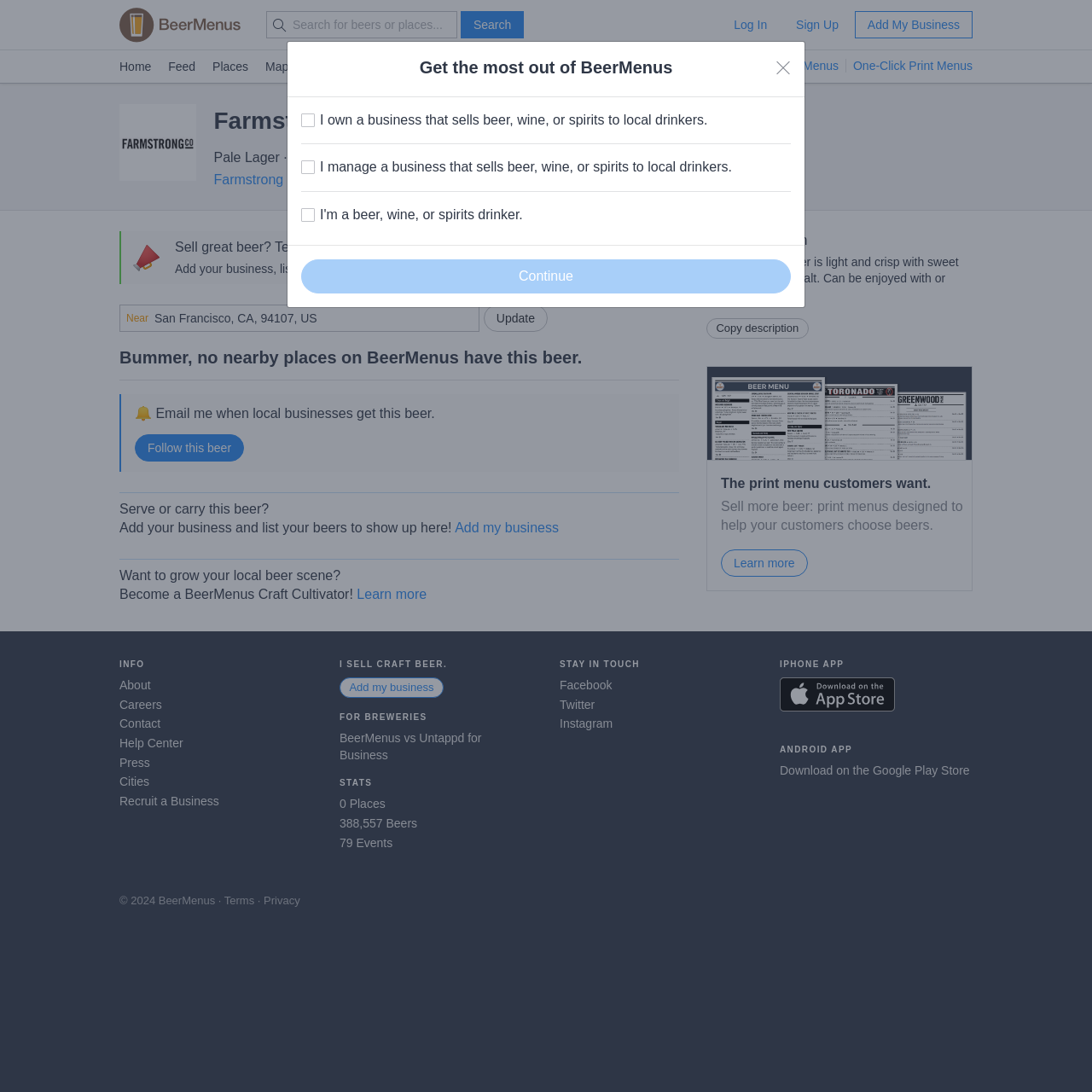Bounding box coordinates are given in the format (top-left x, top-left y, bottom-right x, bottom-right y). All values should be floating point numbers between 0 and 1. Provide the bounding box coordinate for the UI element described as: Log In

[0.66, 0.01, 0.714, 0.035]